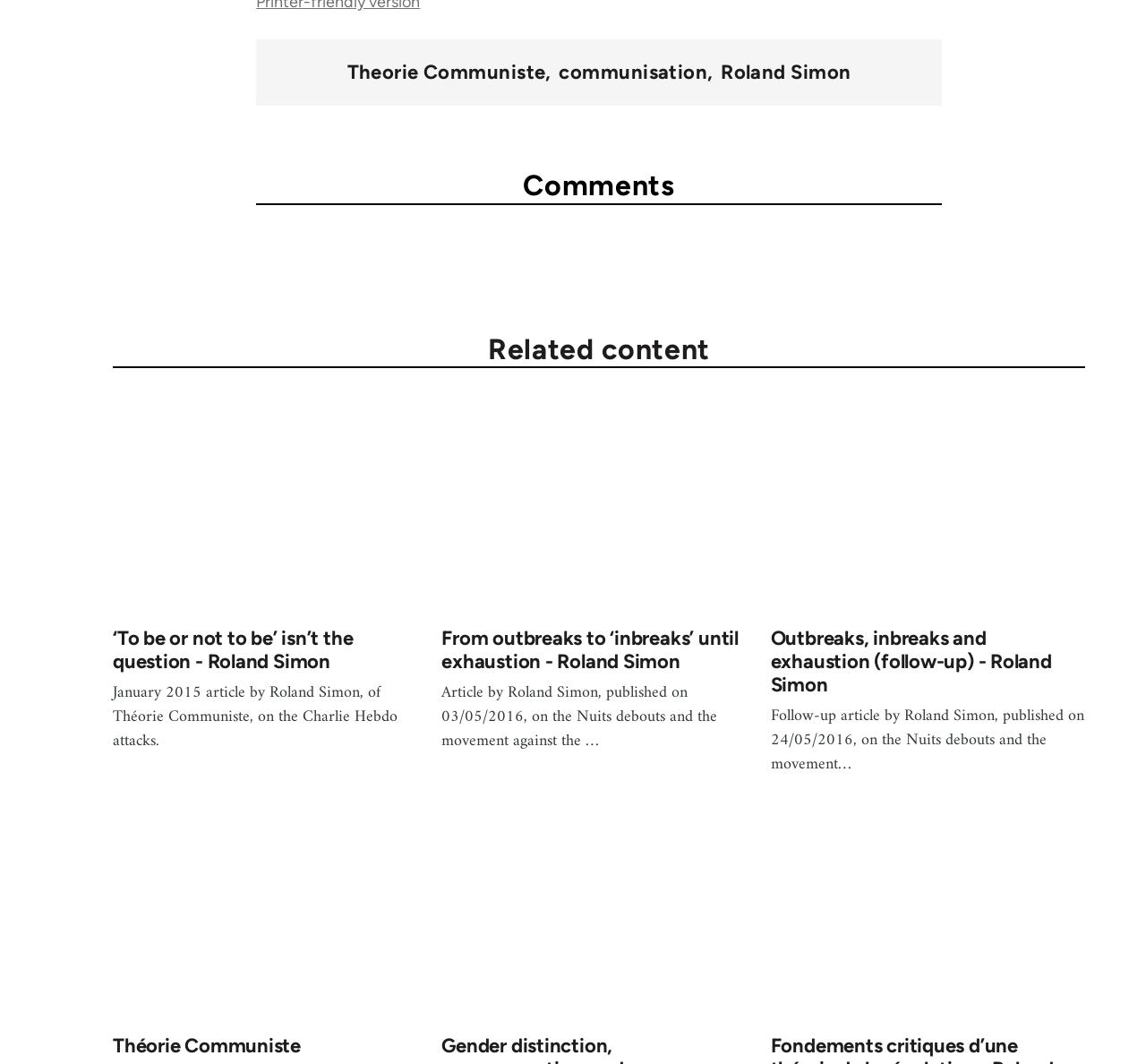Answer this question using a single word or a brief phrase:
What is the author of the article 'To be or not to be isn’t the question'?

Roland Simon